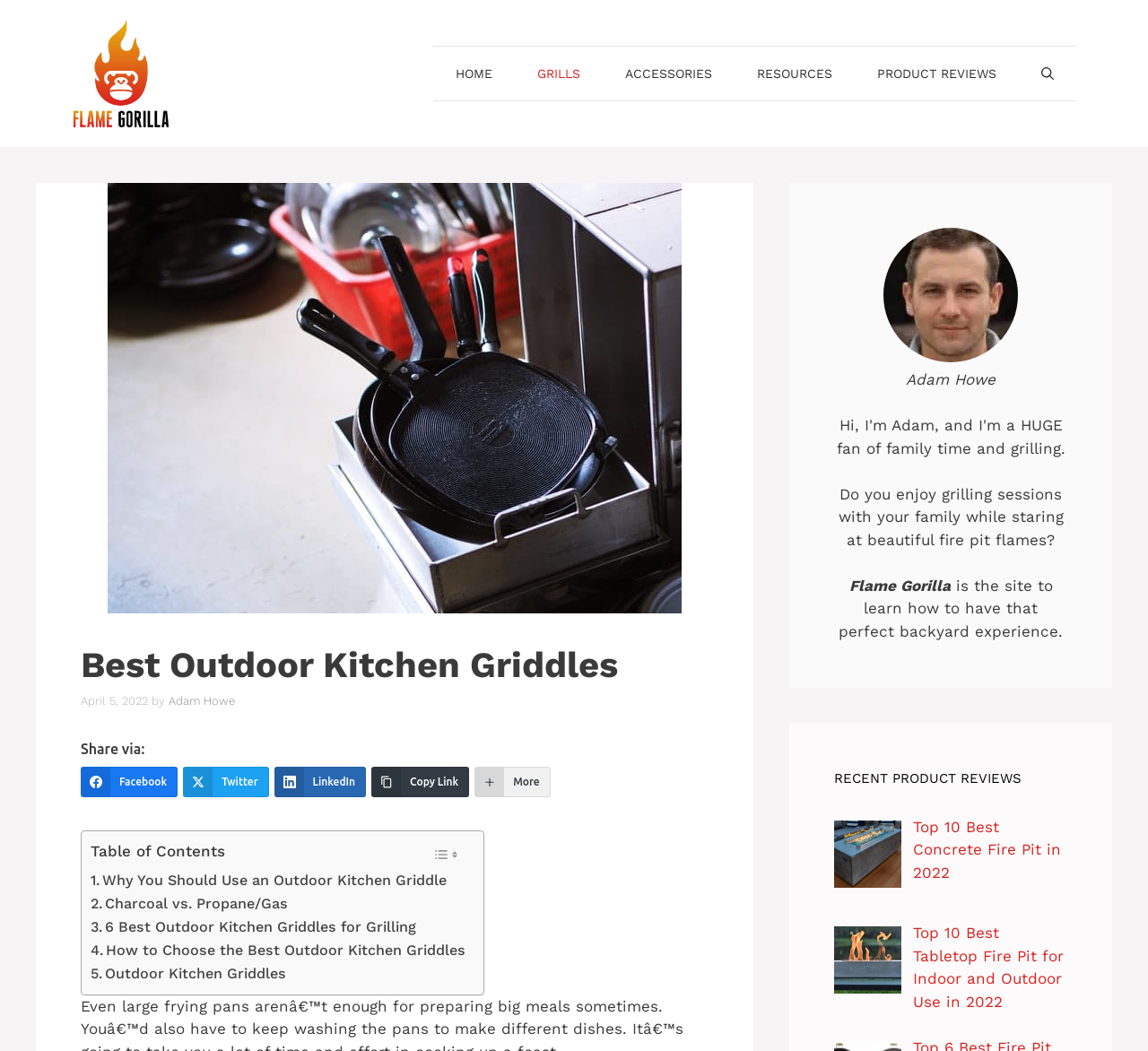Pinpoint the bounding box coordinates of the area that should be clicked to complete the following instruction: "view about page". The coordinates must be given as four float numbers between 0 and 1, i.e., [left, top, right, bottom].

None